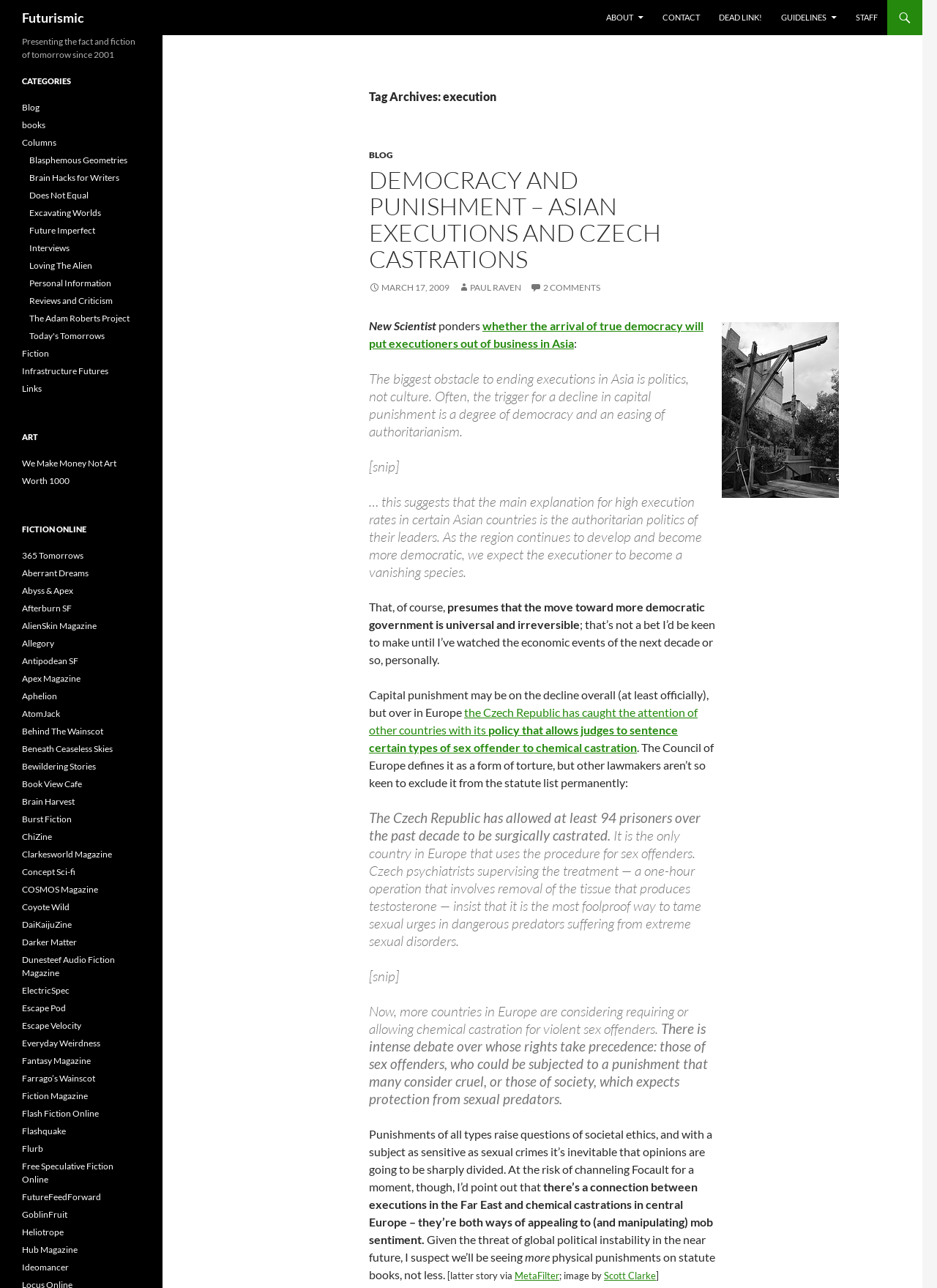Create a detailed description of the webpage's content and layout.

The webpage is titled "Futurismic" and has a heading that reads "Presenting the fact and fiction of tomorrow since 2001". The top section of the page features a navigation menu with links to various categories, including "Blog", "Books", "Columns", and more.

Below the navigation menu, there is a heading that reads "Tag Archives: execution", followed by a link to a blog post titled "DEMOCRACY AND PUNISHMENT – ASIAN EXECUTIONS AND CZECH CASTRATIONS". The post has a brief summary and is accompanied by an image of a gallows.

The main content of the page is a lengthy article that discusses the relationship between democracy and punishment, specifically in the context of executions in Asia and chemical castrations in Europe. The article cites various sources, including New Scientist, and features several blockquotes with opinions from experts and lawmakers.

The article is divided into several sections, each with its own heading and subheadings. The sections discuss topics such as the decline of capital punishment in Asia, the use of chemical castration in Europe, and the ethics of punishment in general.

Throughout the article, there are links to other sources and references, including MetaFilter and Scott Clarke. The page also features a sidebar with links to various categories, including "Art", "Fiction Online", and more.

At the bottom of the page, there is a section with links to other websites and online publications, including 365 Tomorrows, Aberrant Dreams, and Apex Magazine.